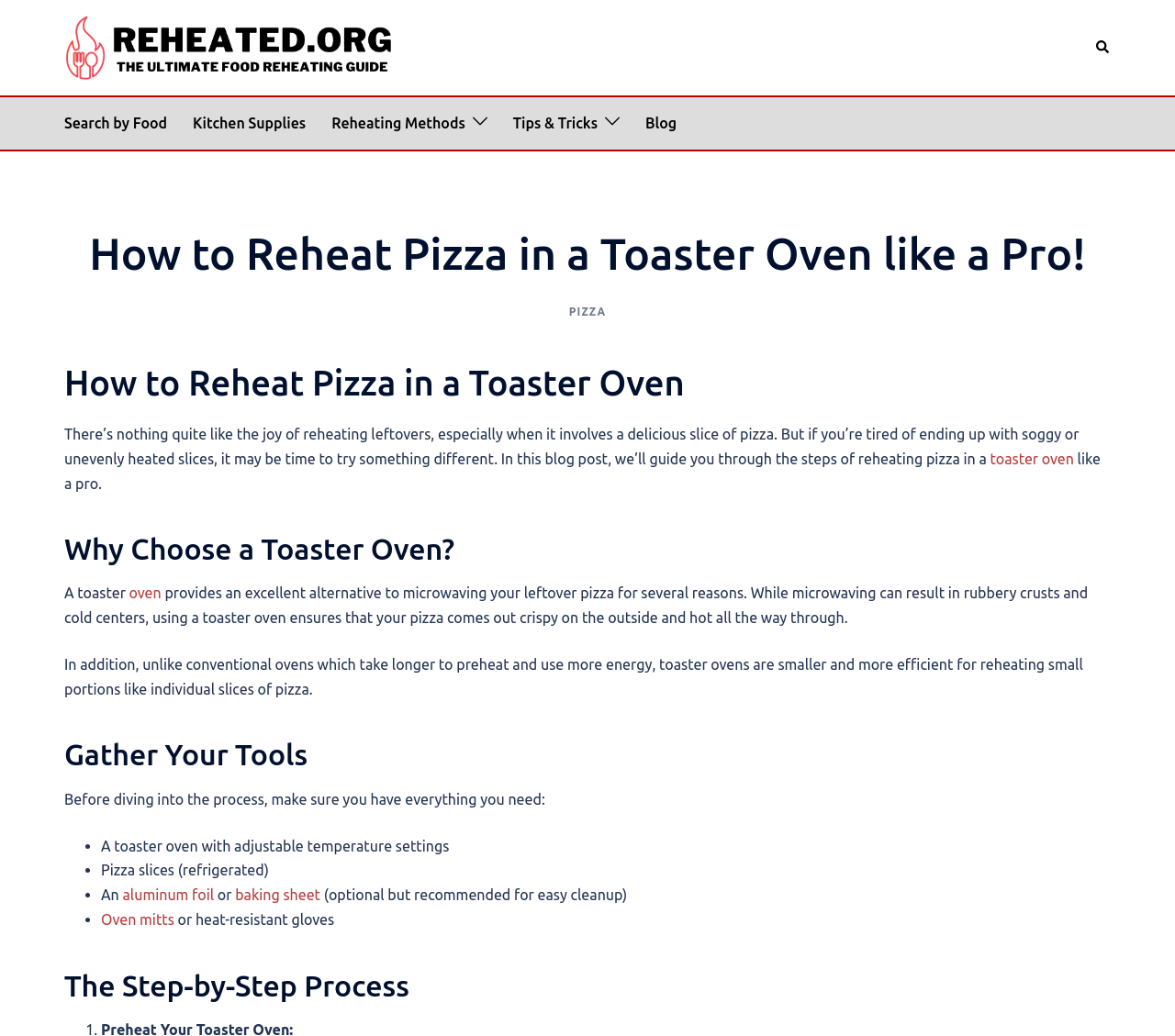Please find the top heading of the webpage and generate its text.

How to Reheat Pizza in a Toaster Oven like a Pro!